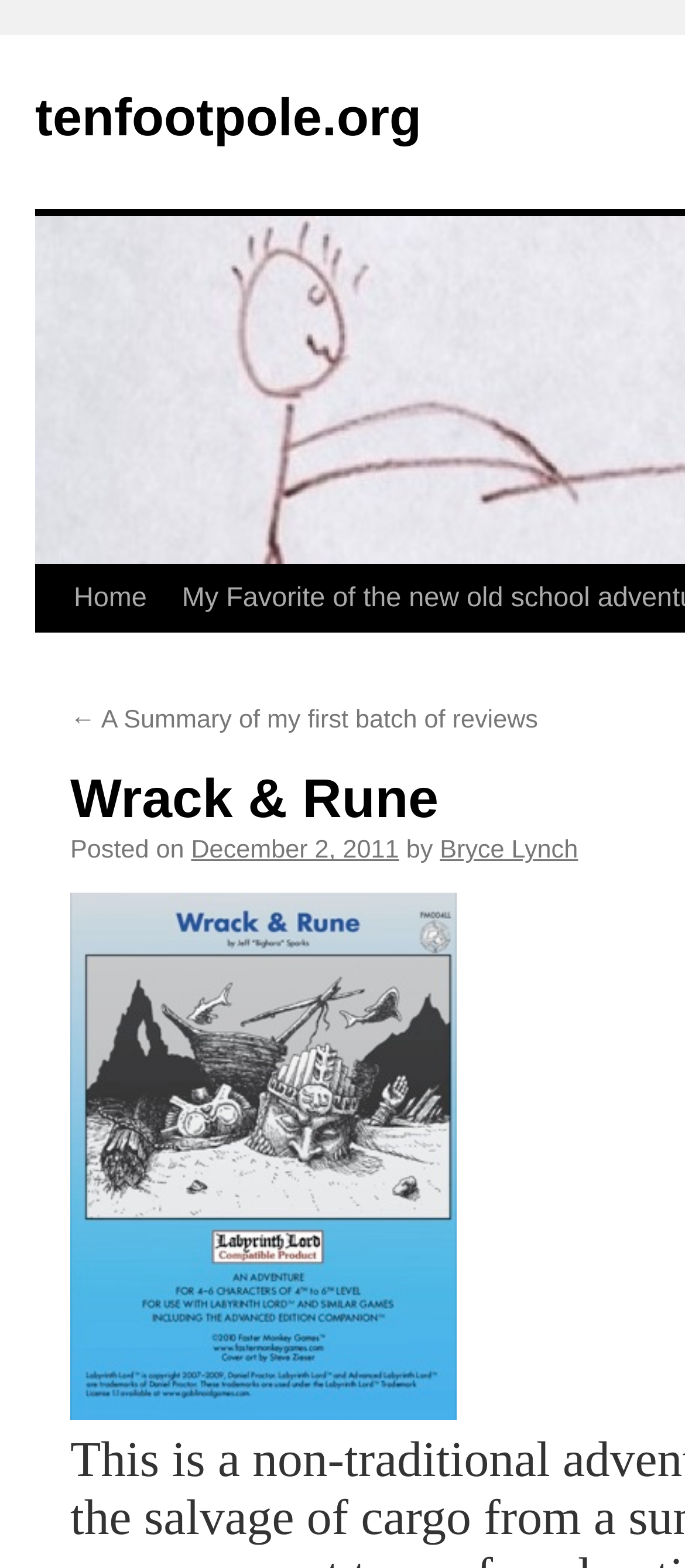Examine the image carefully and respond to the question with a detailed answer: 
What is the website's domain name?

I determined the website's domain name by looking at the link element with the text 'tenfootpole.org' at the top of the webpage, which suggests that it is the website's domain name.